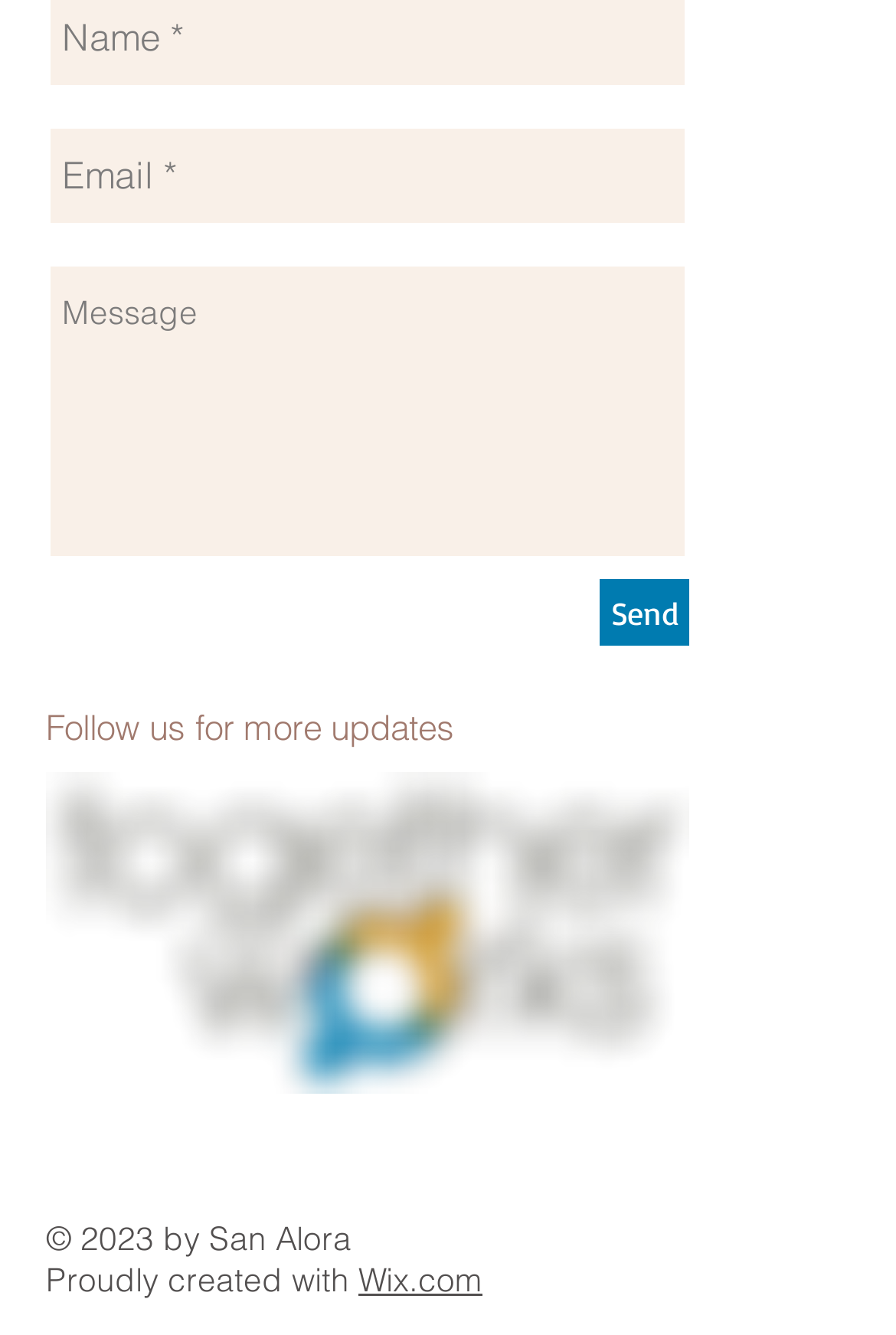Locate the bounding box coordinates for the element described below: "Send". The coordinates must be four float values between 0 and 1, formatted as [left, top, right, bottom].

[0.669, 0.434, 0.769, 0.484]